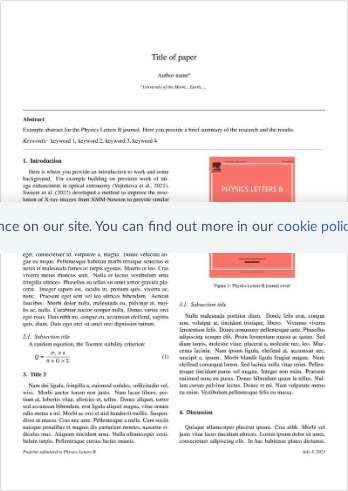What sections are included in this template?
Using the image as a reference, give an elaborate response to the question.

The template includes standard sections typical of academic papers, such as an abstract, keywords, and structured headings for introduction, sections, and discussions, which are essential for effective scientific communication.